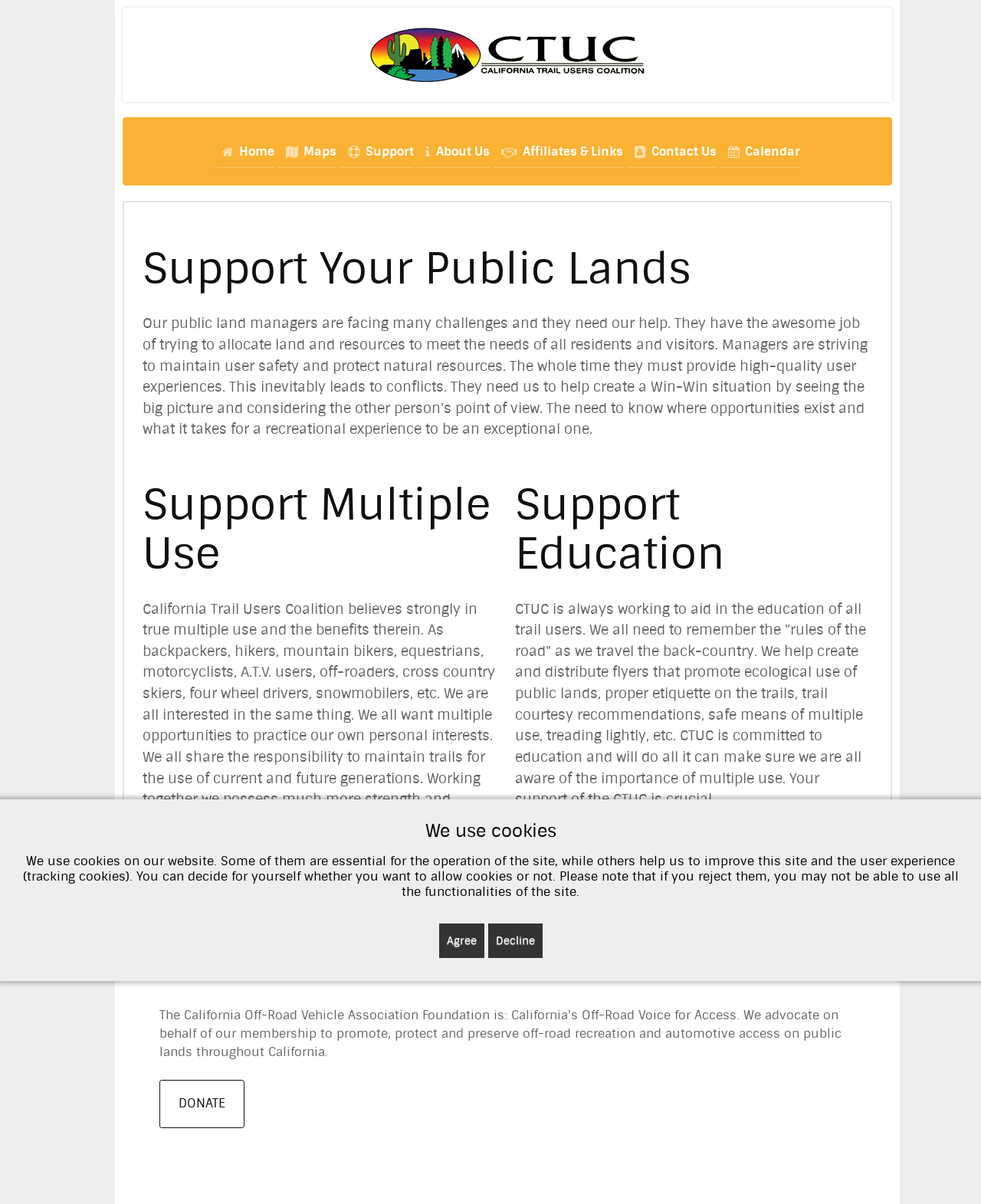Locate the bounding box coordinates of the region to be clicked to comply with the following instruction: "Click on Maps". The coordinates must be four float numbers between 0 and 1, in the form [left, top, right, bottom].

[0.284, 0.113, 0.343, 0.139]